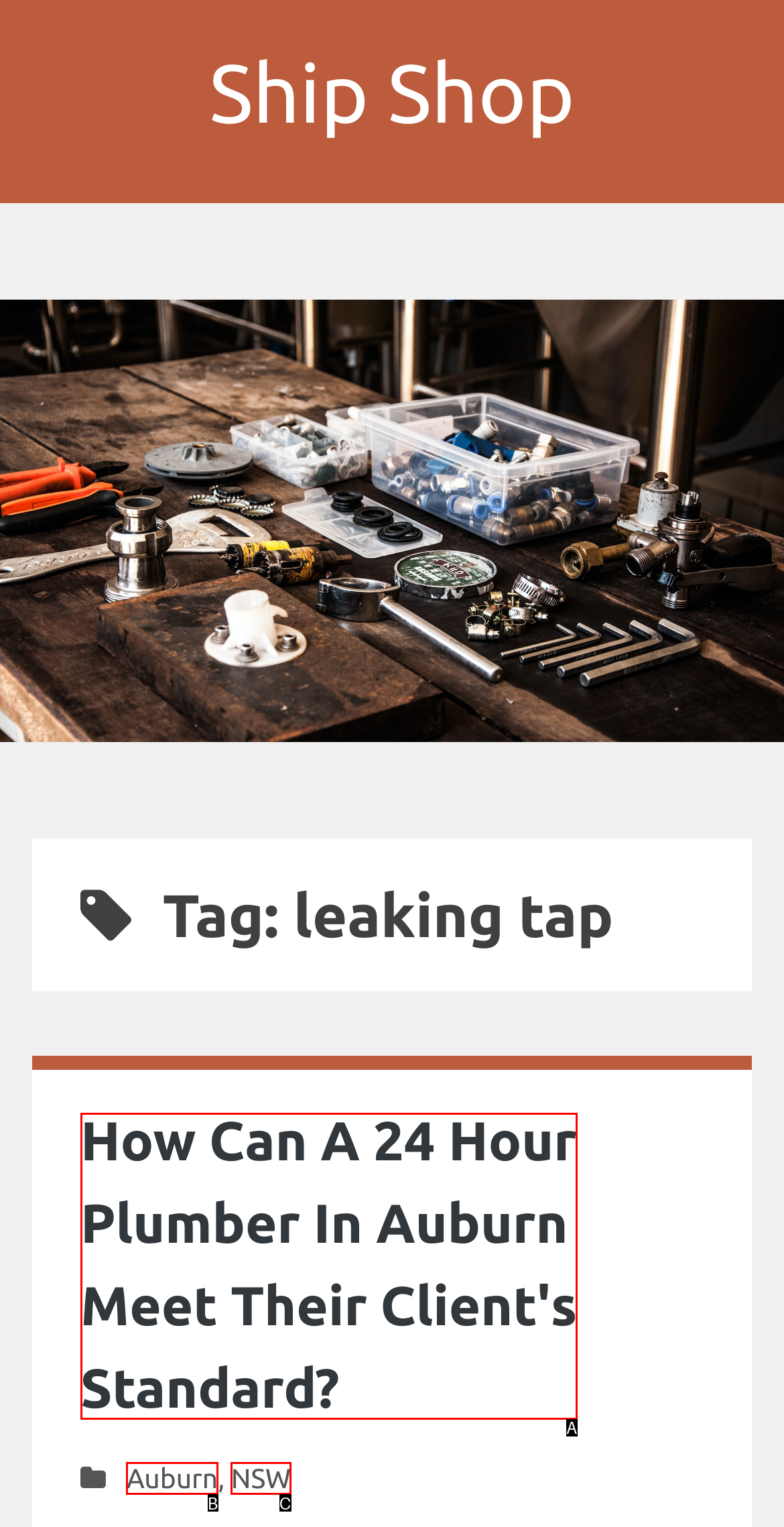Select the letter of the option that corresponds to: NSW
Provide the letter from the given options.

C